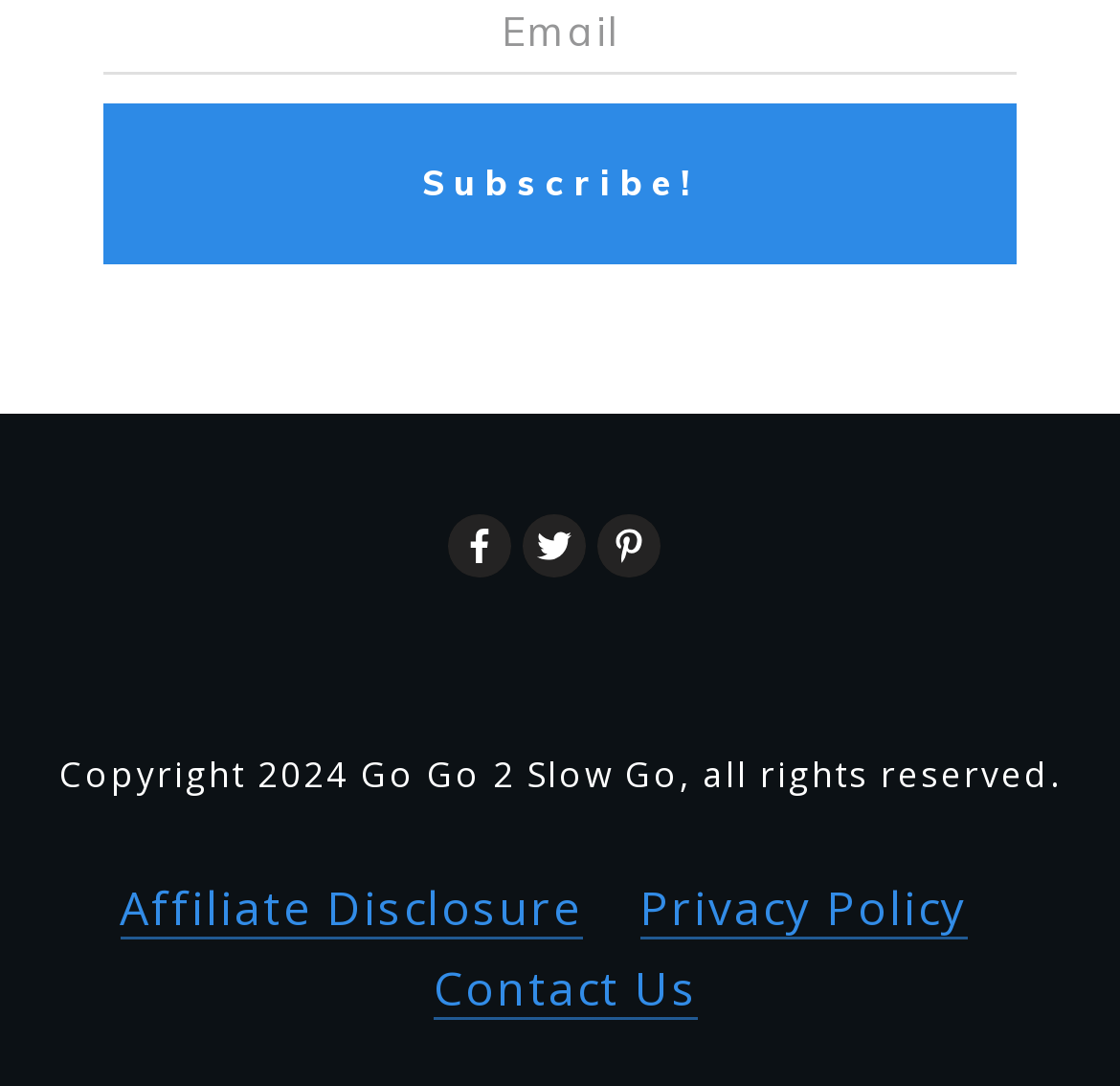Find the coordinates for the bounding box of the element with this description: "Subscribe!".

[0.092, 0.095, 0.908, 0.243]